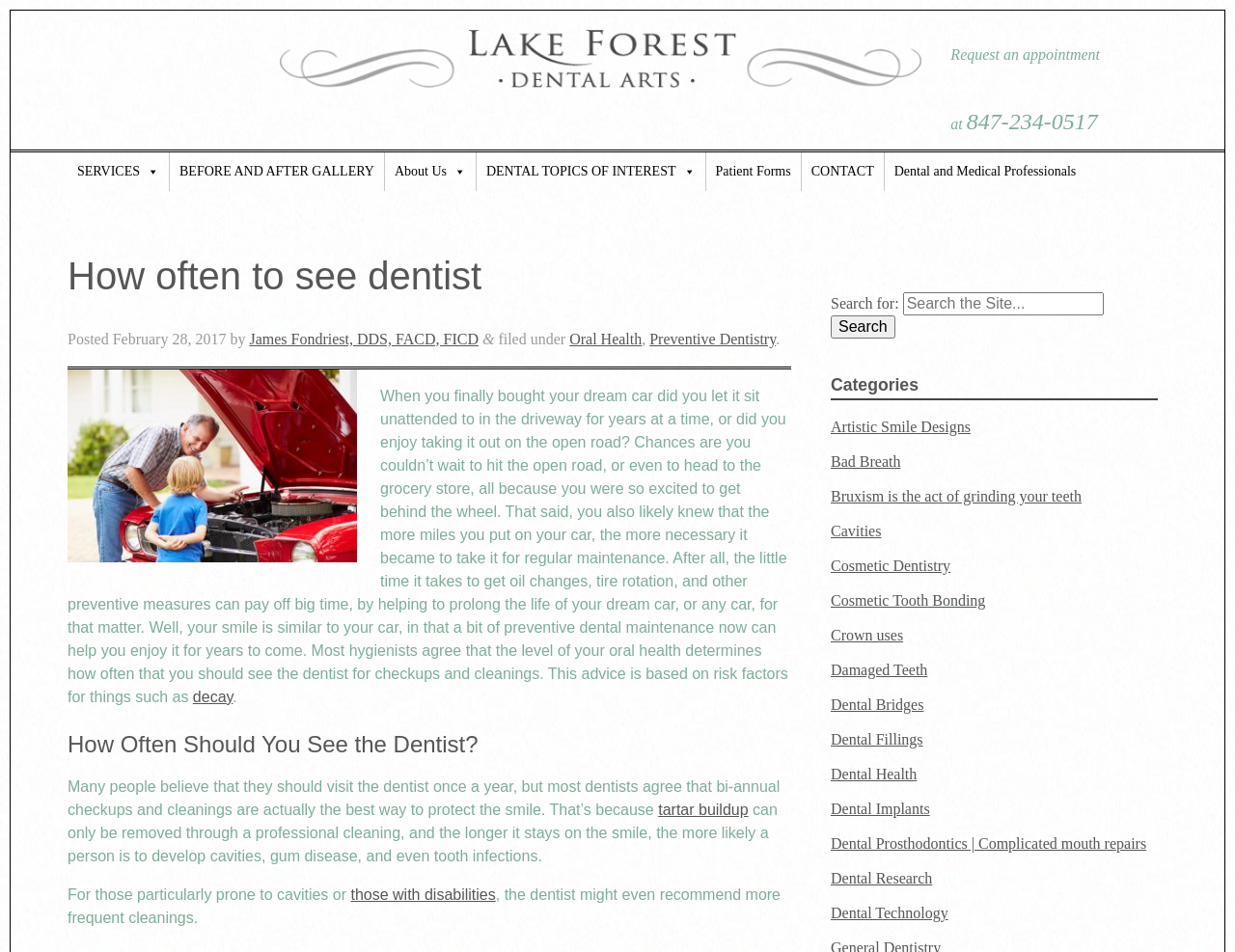Ascertain the bounding box coordinates for the UI element detailed here: "name="s" placeholder="search ..."". The coordinates should be provided as [left, top, right, bottom] with each value being a float between 0 and 1.

None